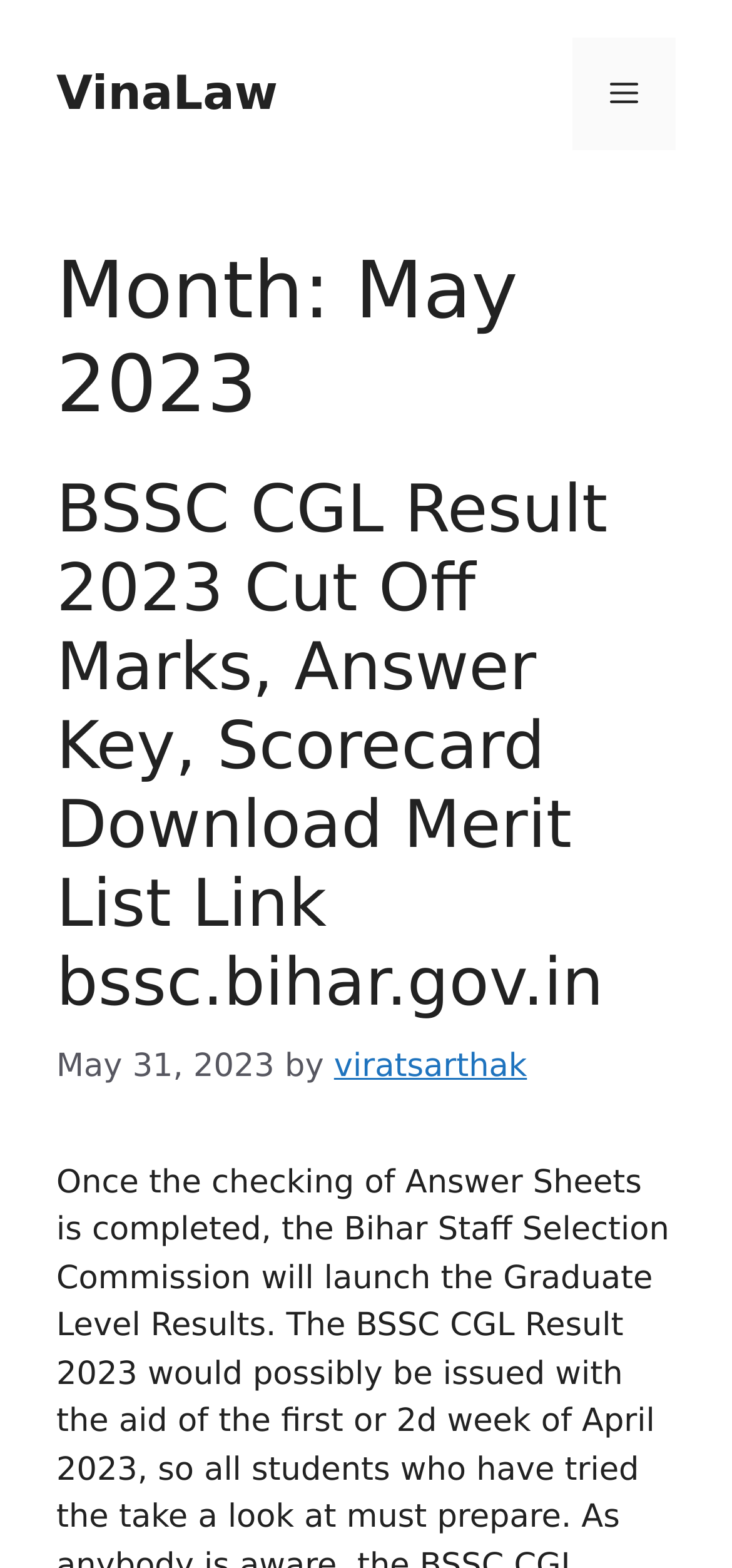Who is the author of the latest article?
Kindly answer the question with as much detail as you can.

I found the author of the latest article by looking at the link element in the content section, which has a text 'viratsarthak'.